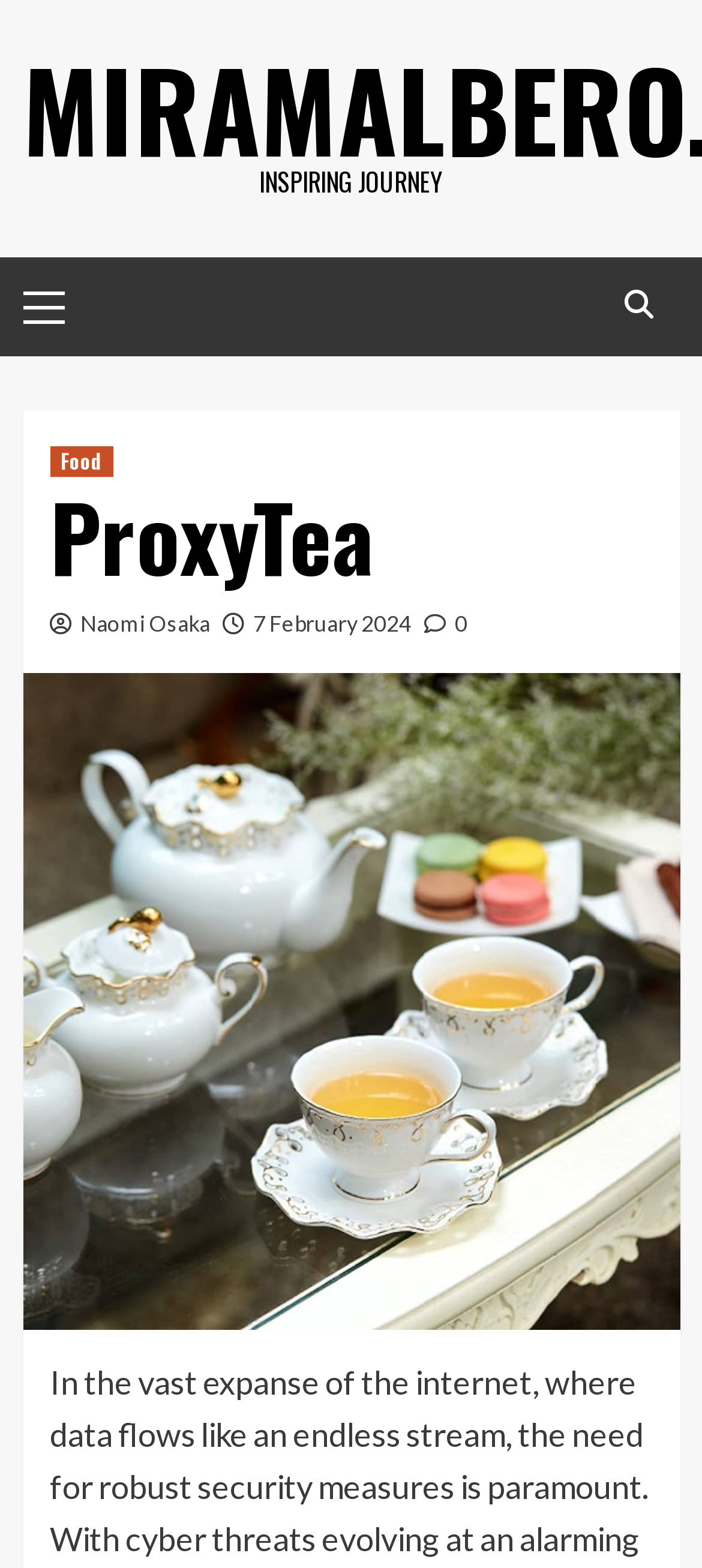What is the first menu item?
Using the image, answer in one word or phrase.

Primary Menu